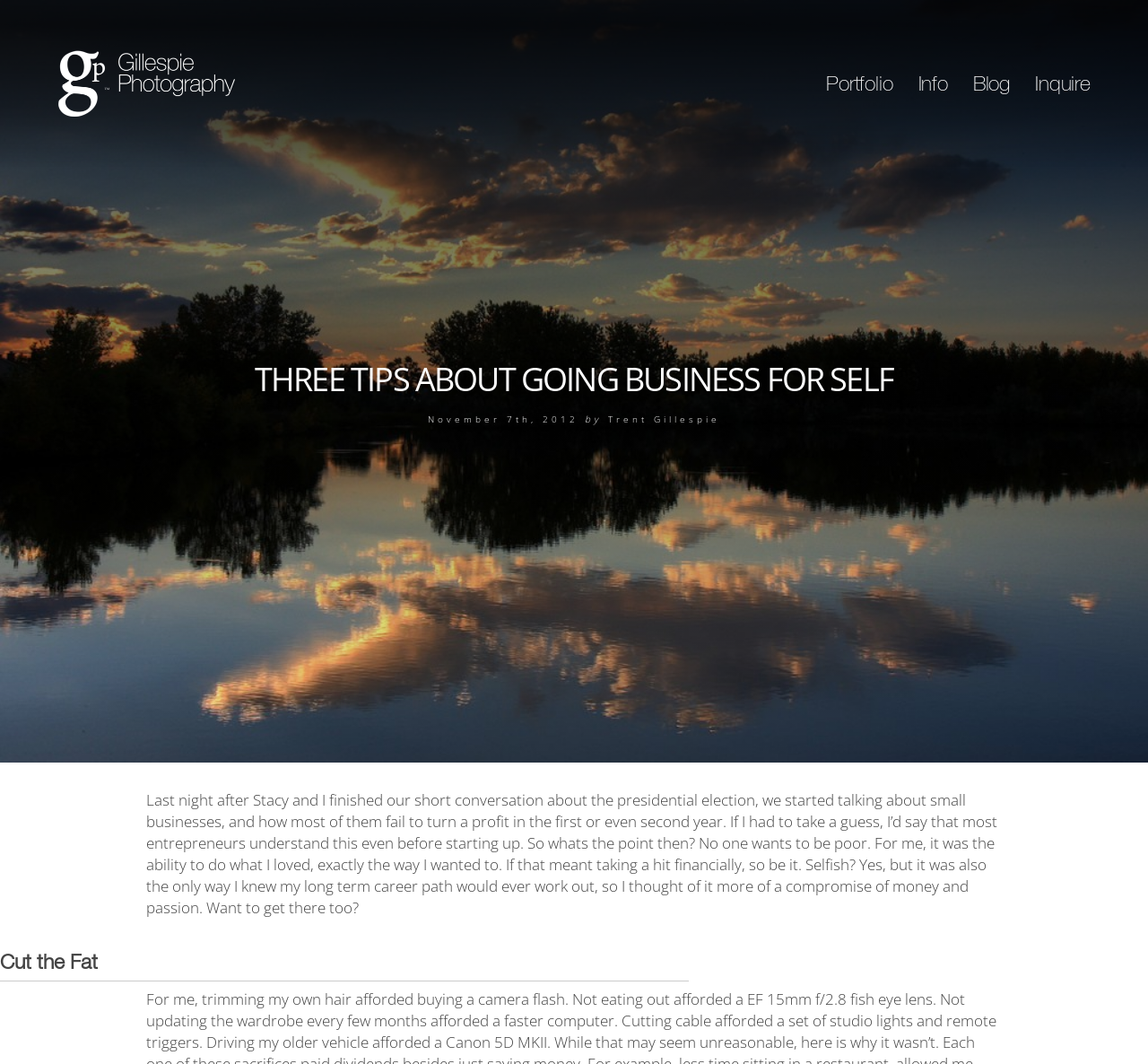Answer the following inquiry with a single word or phrase:
What is the date of the blog post?

November 7th, 2012